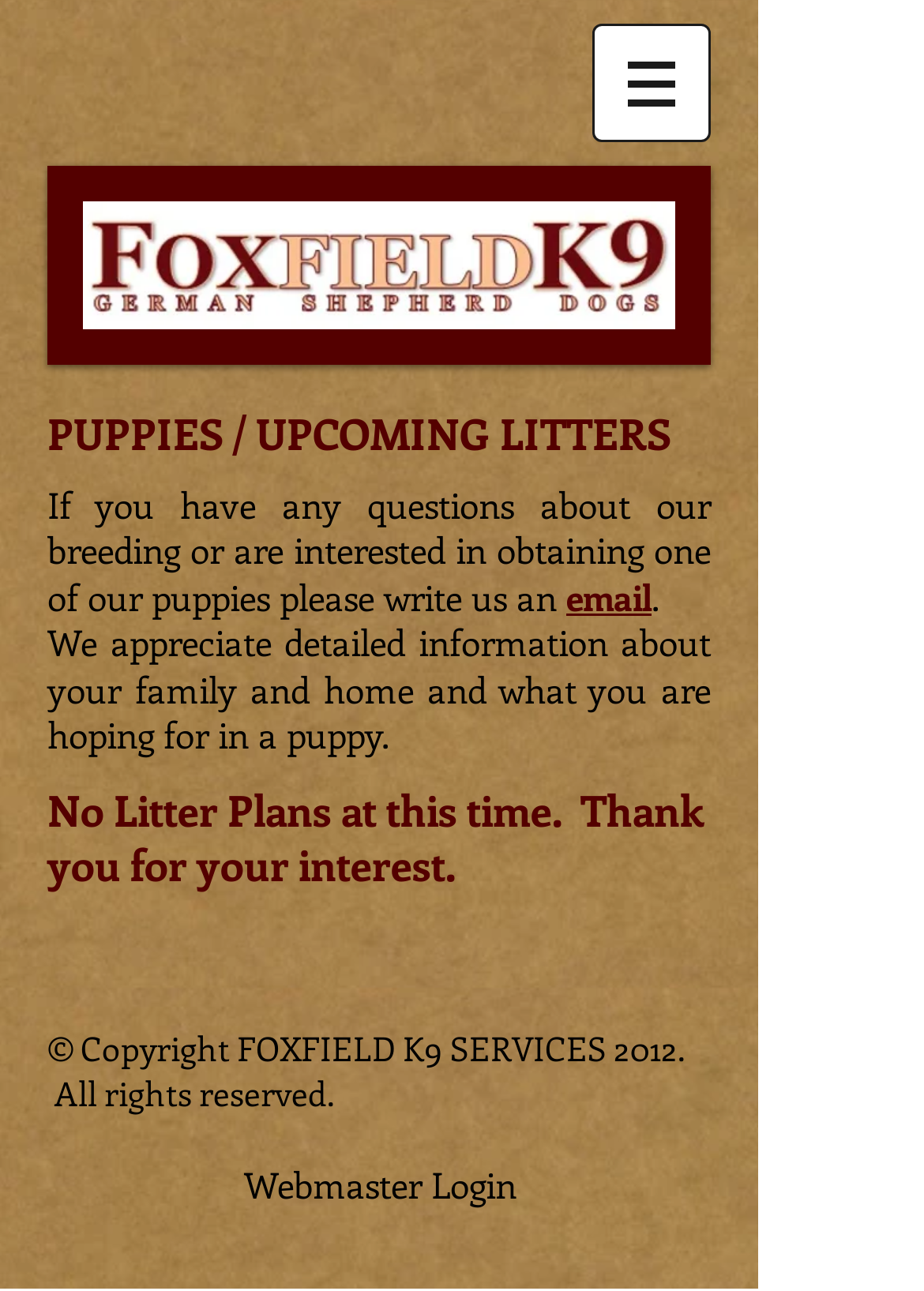Respond to the question below with a single word or phrase:
How to contact the breeder?

Write an email